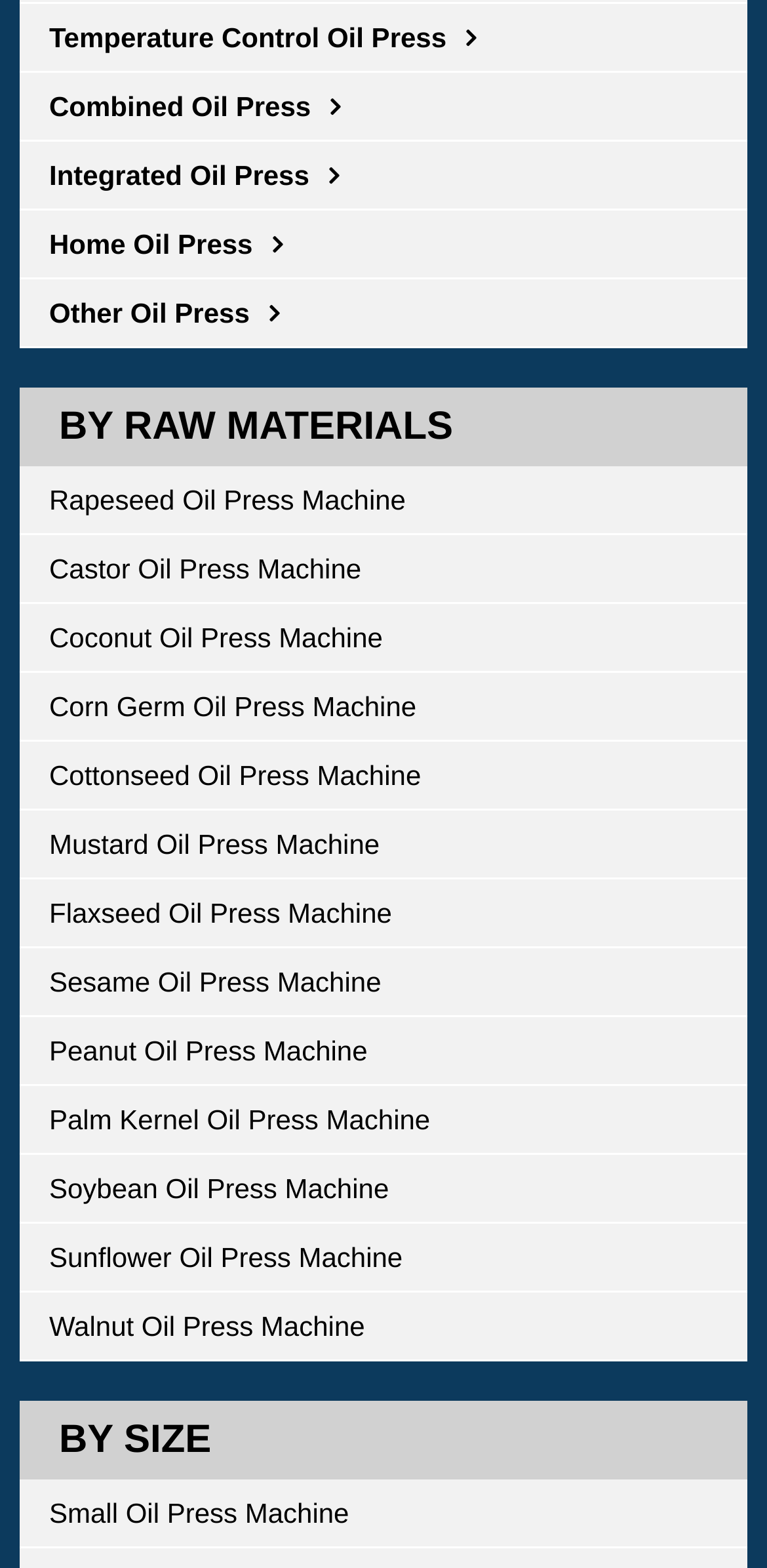Locate the bounding box coordinates of the element that should be clicked to fulfill the instruction: "View Rapeseed Oil Press Machine".

[0.064, 0.297, 0.936, 0.339]